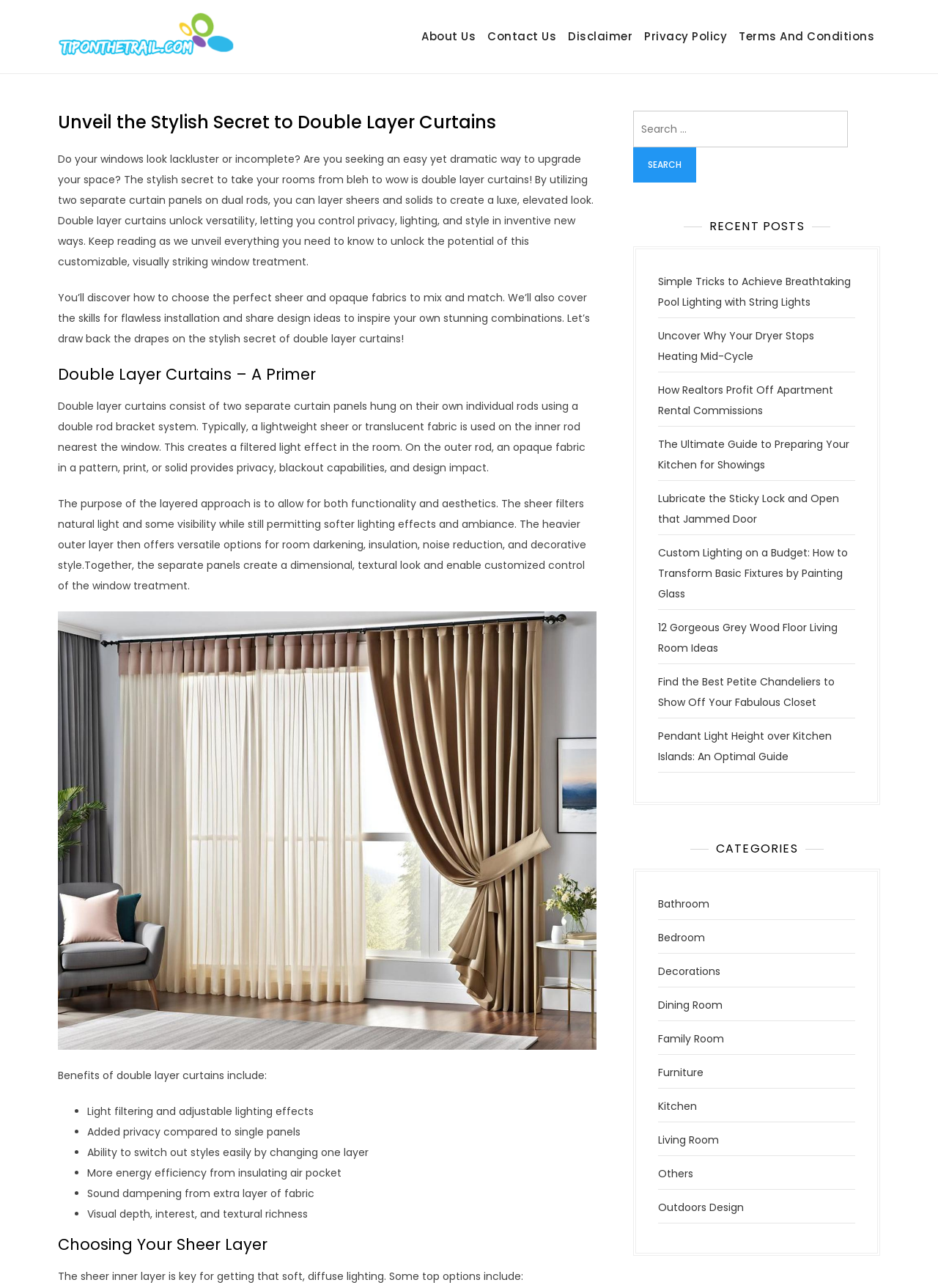What is the purpose of the sheer inner layer in double layer curtains?
Please respond to the question with a detailed and well-explained answer.

The sheer inner layer is key for getting that soft, diffuse lighting, as mentioned in the section 'Choosing Your Sheer Layer'. This layer filters natural light and creates a softer lighting effect in the room.